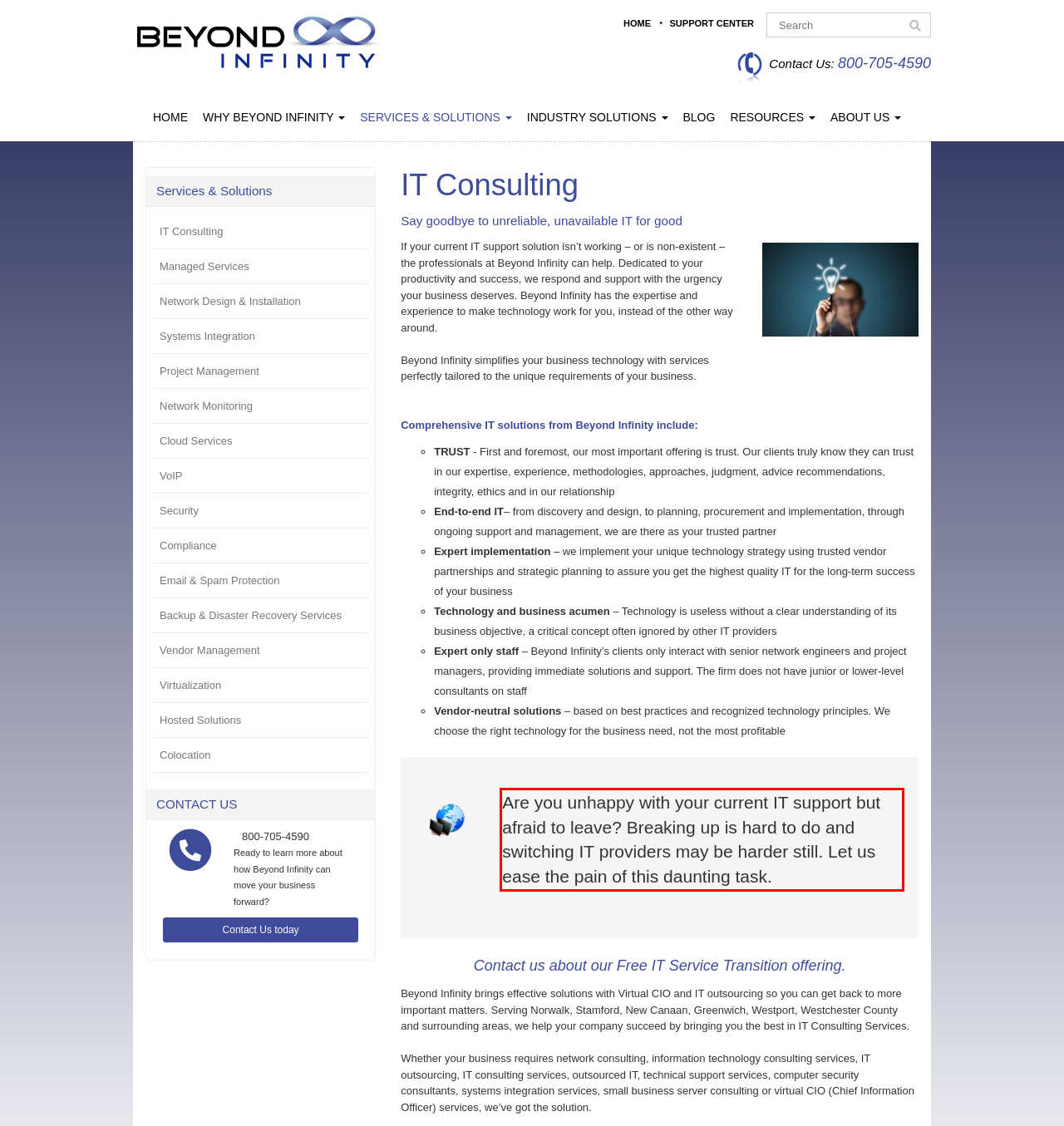Extract and provide the text found inside the red rectangle in the screenshot of the webpage.

Are you unhappy with your current IT support but afraid to leave? Breaking up is hard to do and switching IT providers may be harder still. Let us ease the pain of this daunting task.